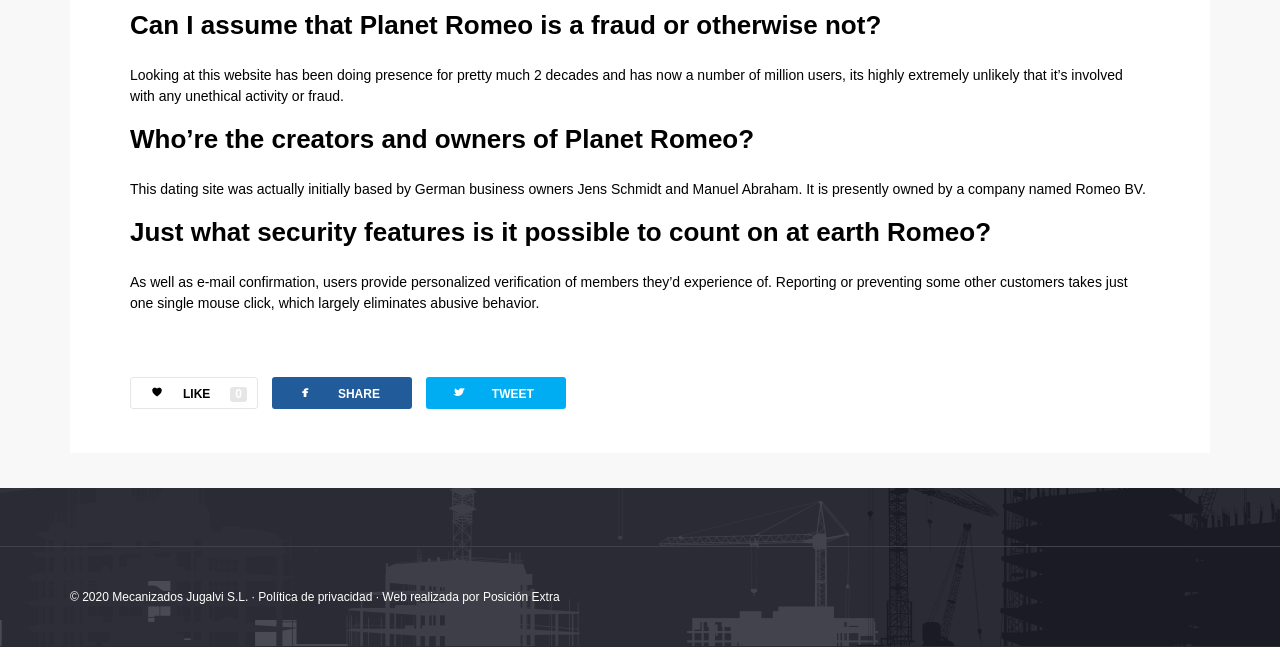What is the year of copyright for the website?
Look at the image and respond with a single word or a short phrase.

2020